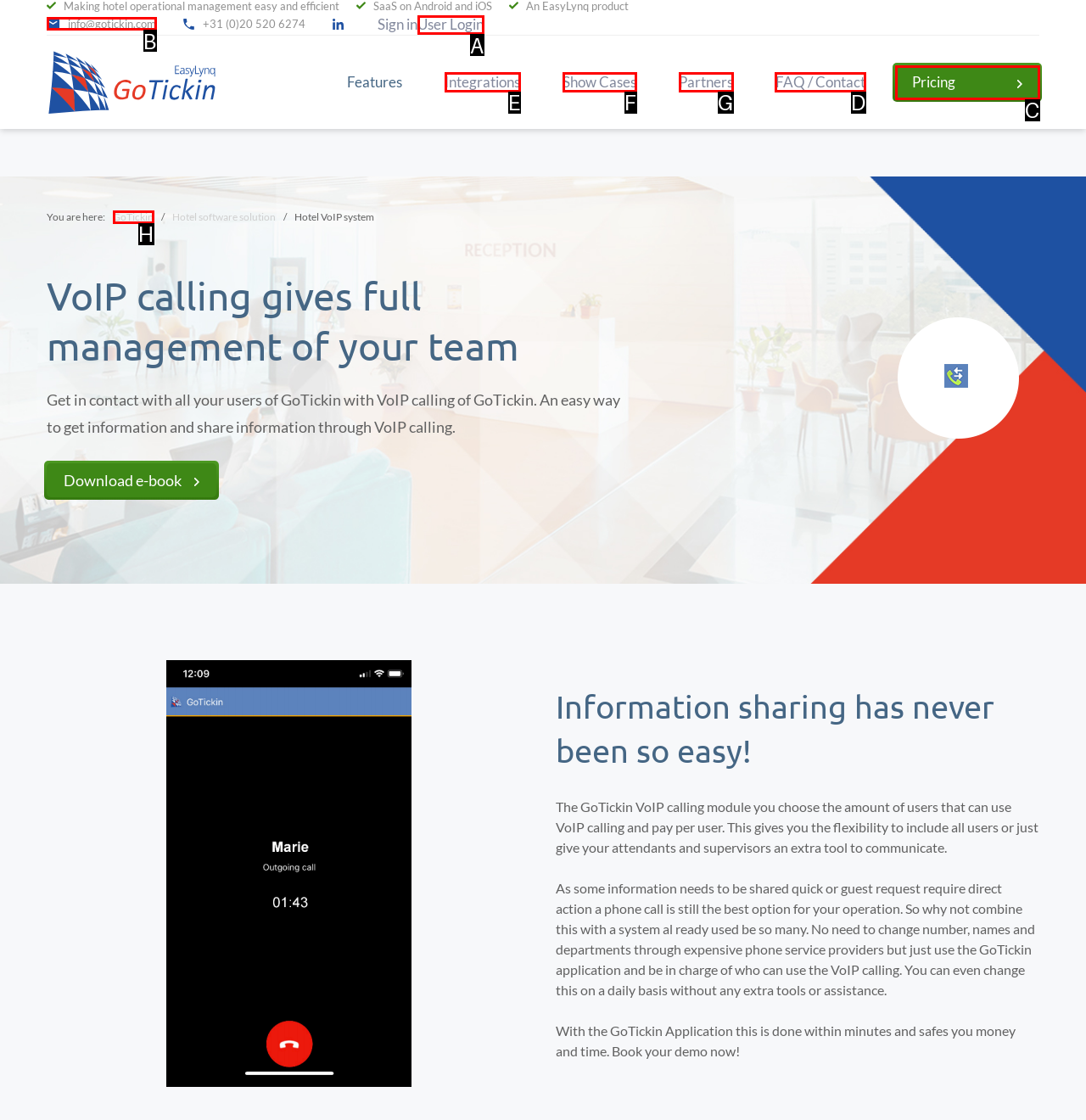Choose the HTML element that should be clicked to achieve this task: Click on the 'FAQ / Contact' link
Respond with the letter of the correct choice.

D